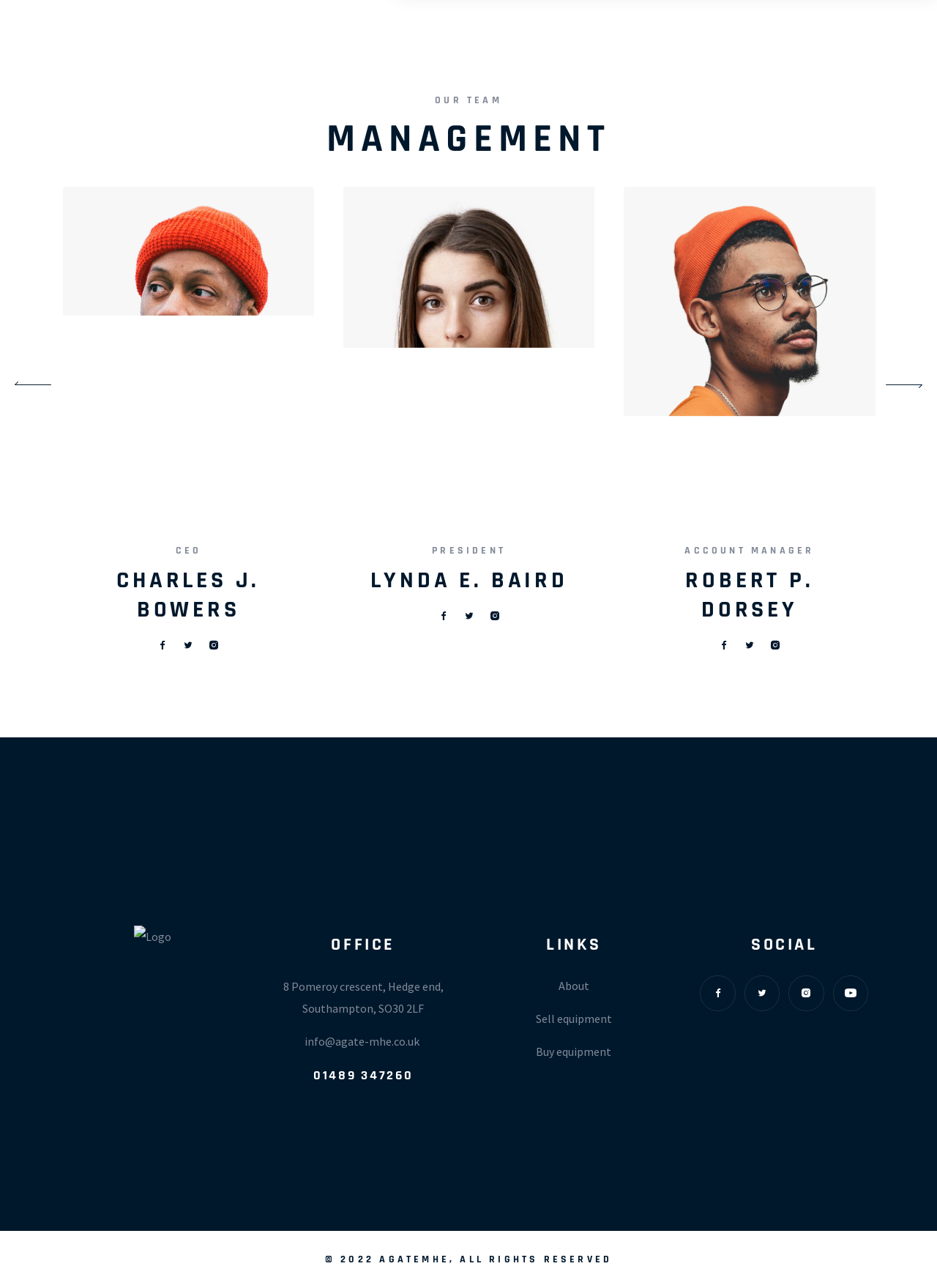Find the bounding box coordinates of the area to click in order to follow the instruction: "Visit About page".

[0.516, 0.754, 0.709, 0.779]